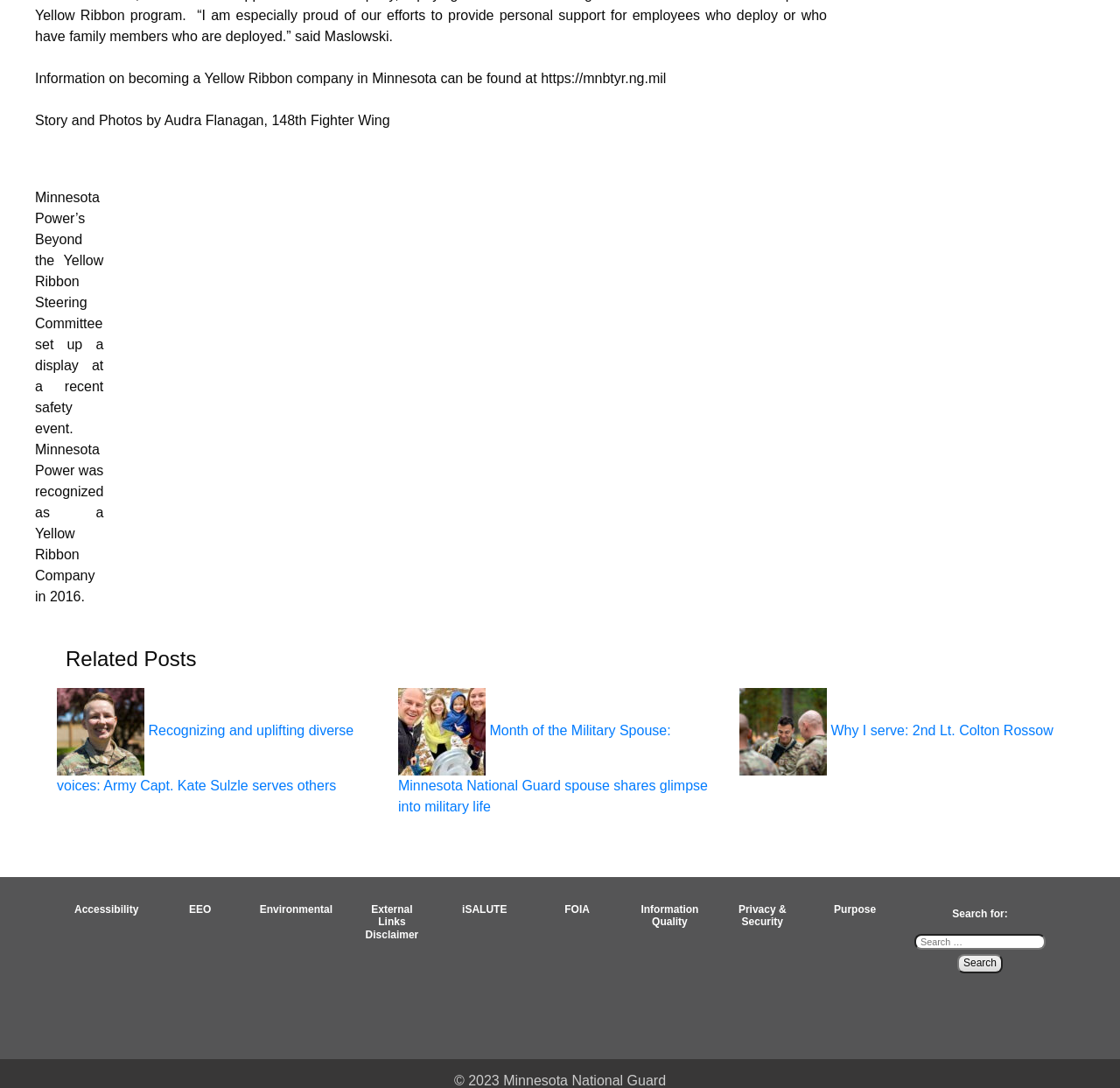Provide a brief response in the form of a single word or phrase:
What is the topic of the story?

Yellow Ribbon company